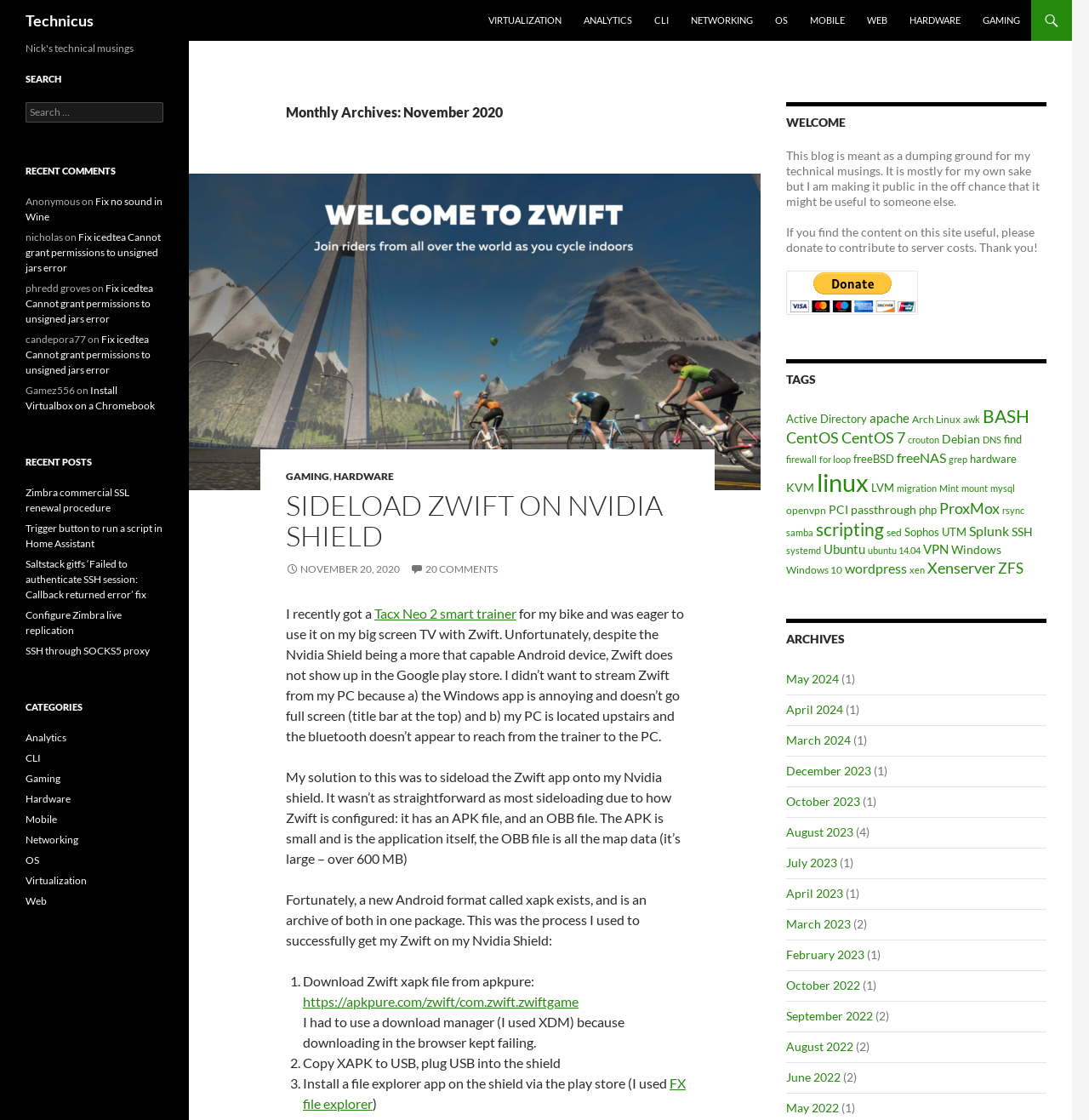Respond to the question below with a single word or phrase:
What is the purpose of the xapk file?

Archive of APK and OBB files